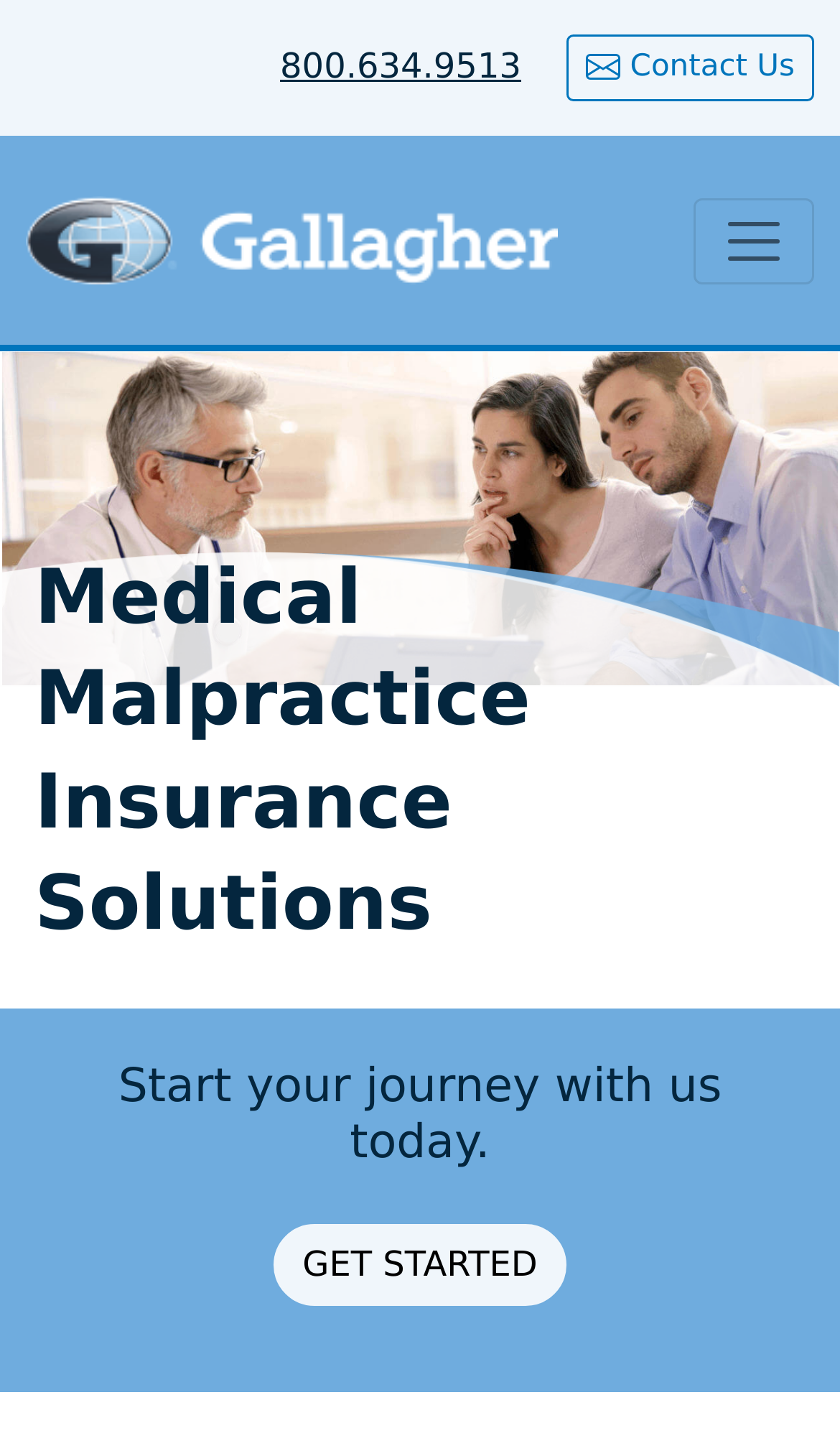Answer the question below using just one word or a short phrase: 
What is the phone number to contact?

800.634.9513